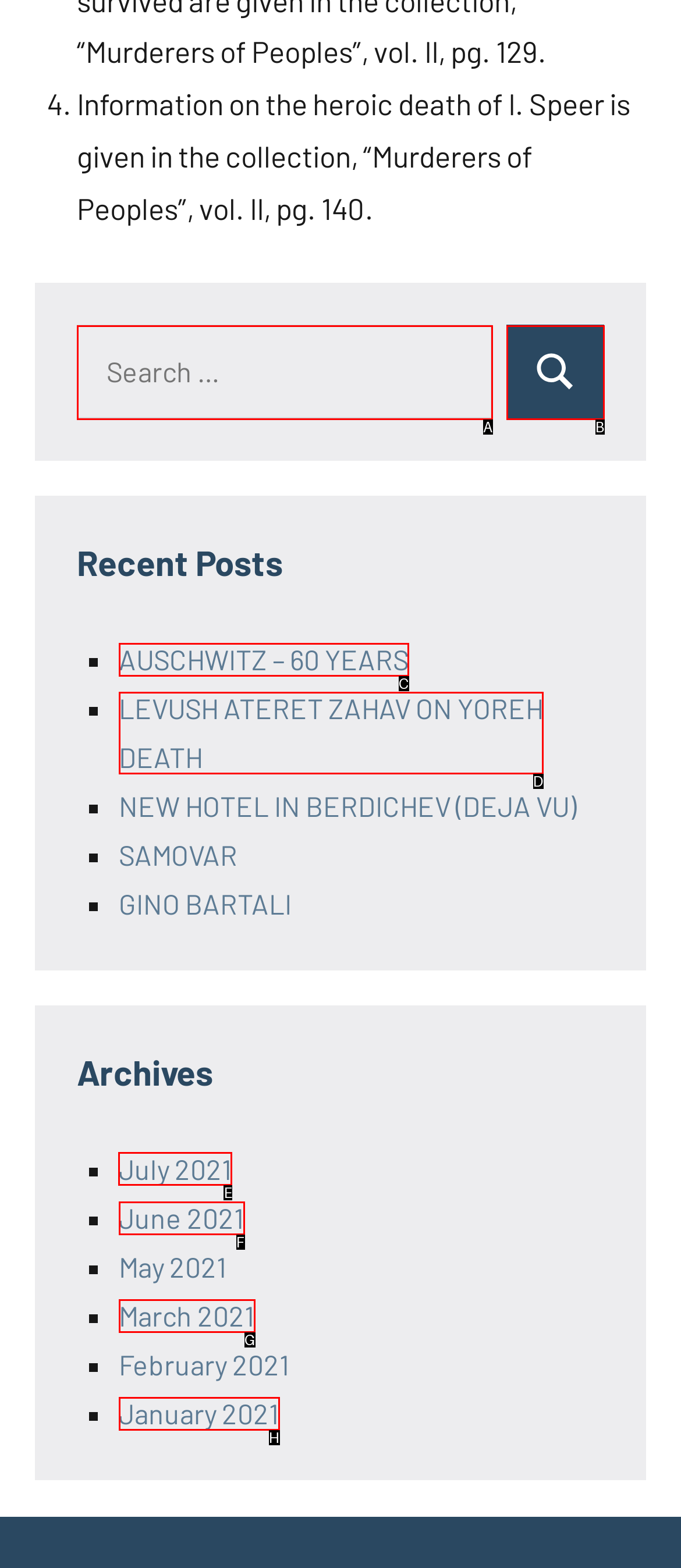Which option should be clicked to execute the task: go to July 2021?
Reply with the letter of the chosen option.

E